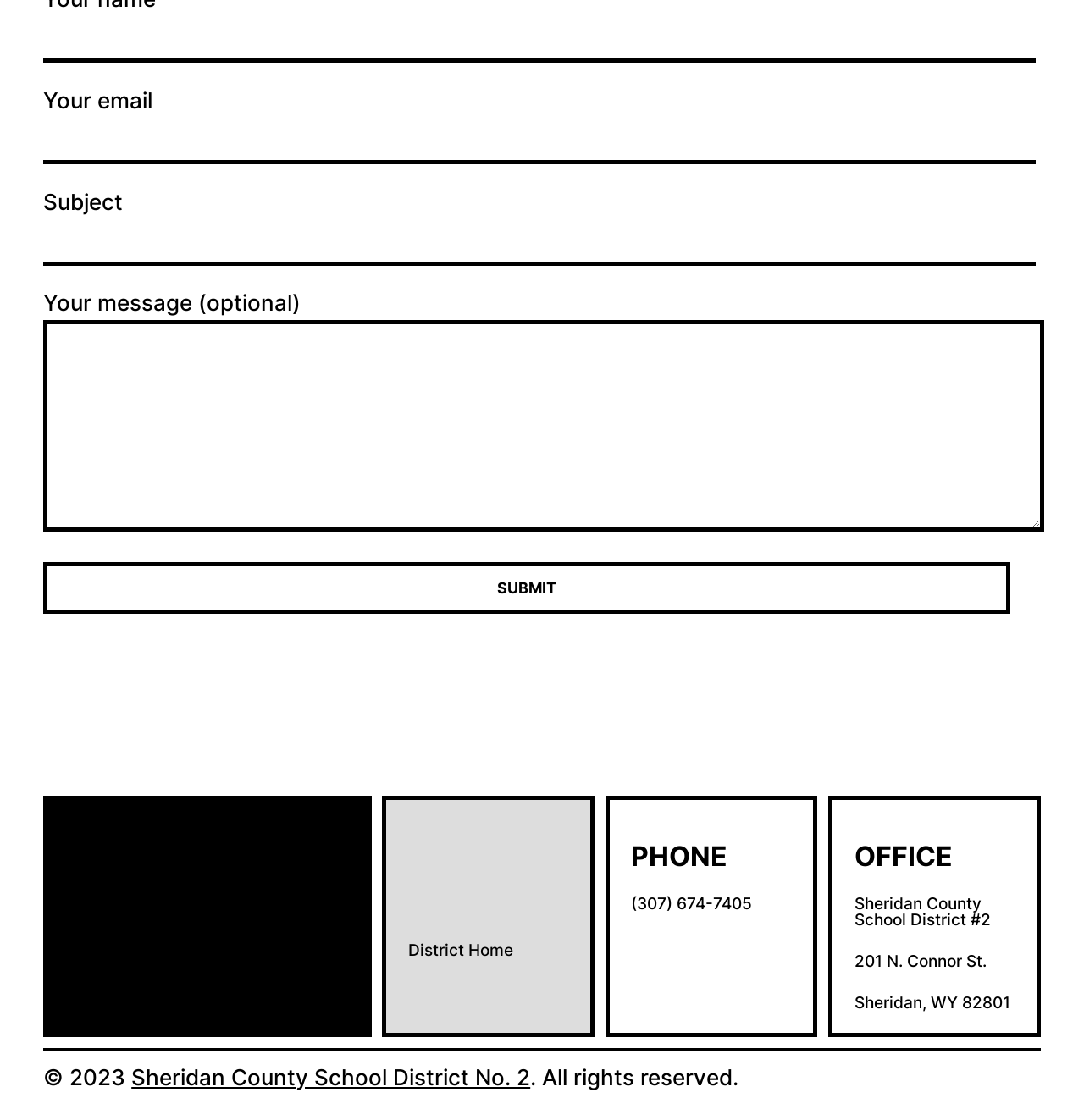Carefully examine the image and provide an in-depth answer to the question: What is the phone number of the school district?

The phone number is listed in the heading section of the webpage, along with the address and other contact information.